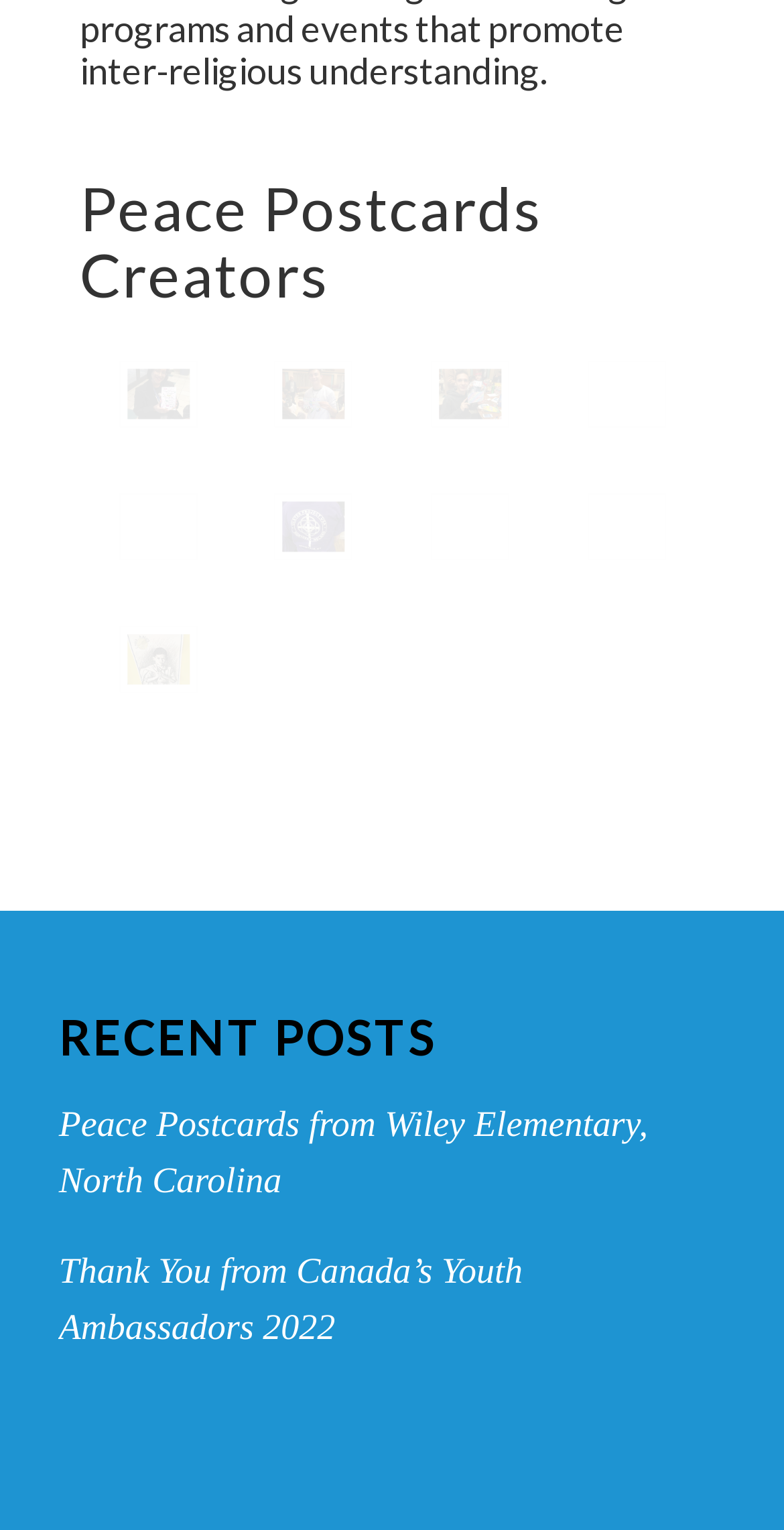What is the text of the first recent post? Using the information from the screenshot, answer with a single word or phrase.

Peace Postcards from Wiley Elementary, North Carolina